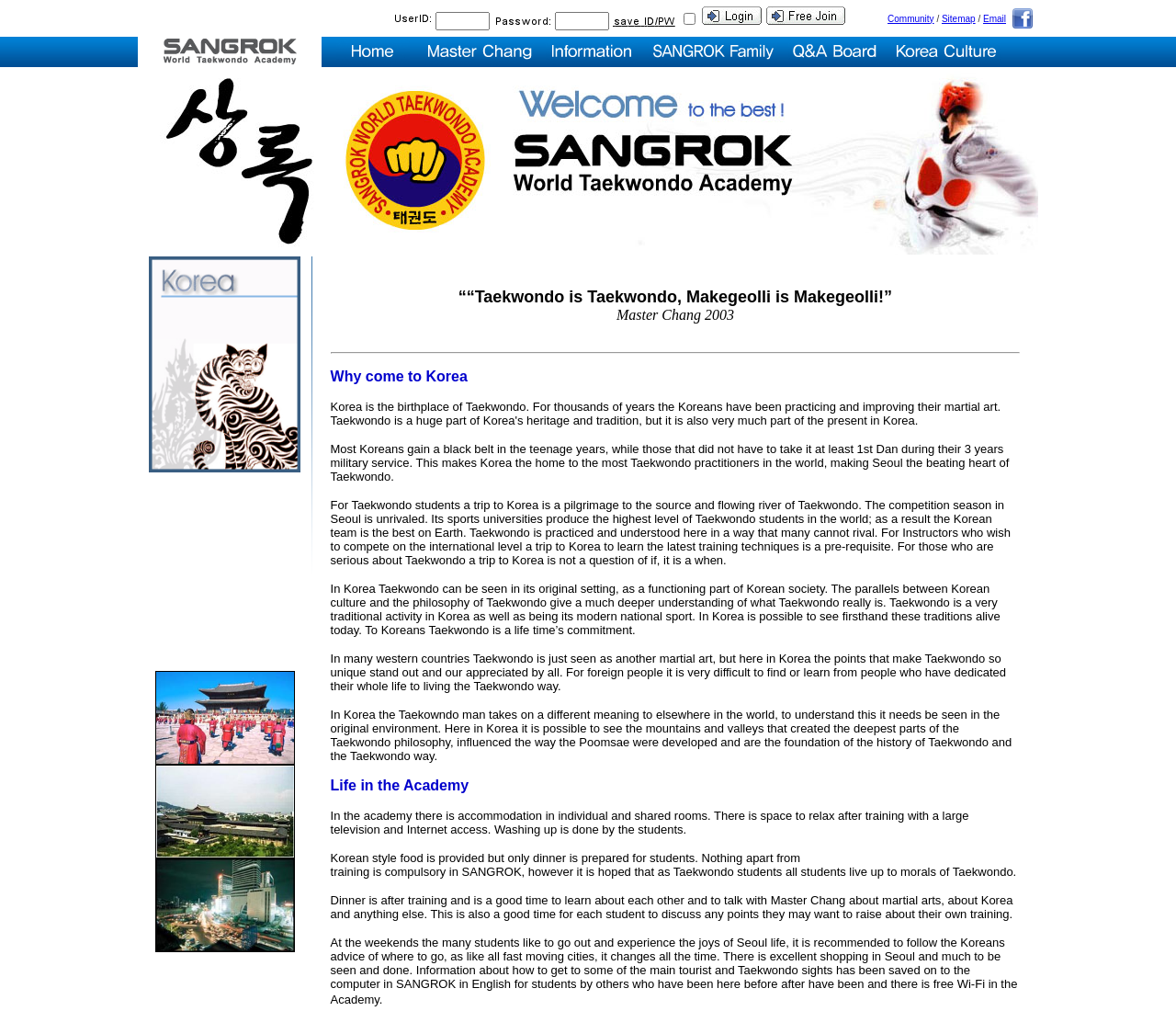Provide your answer to the question using just one word or phrase: What is the purpose of the trip to Korea?

Taekwondo pilgrimage